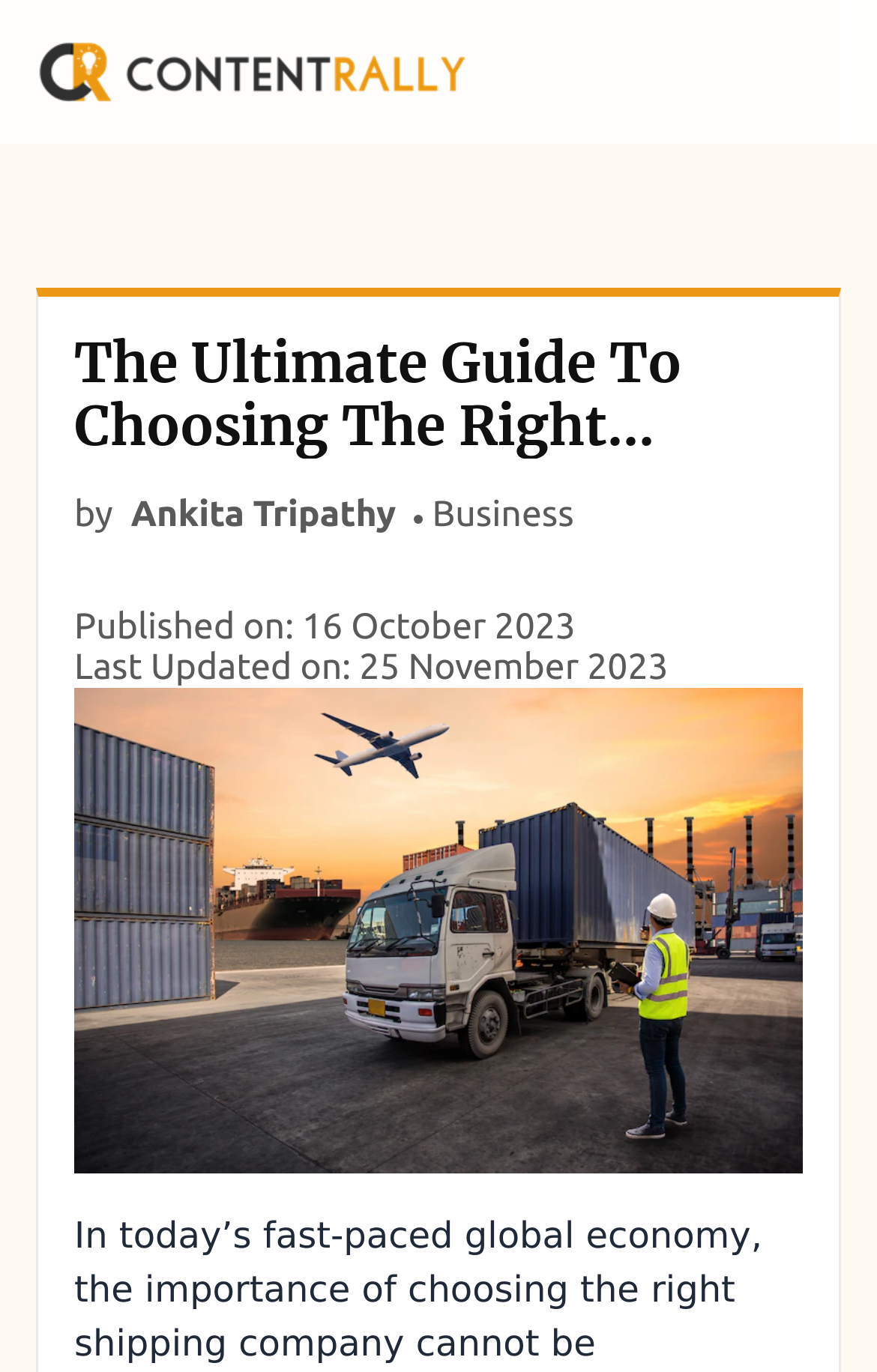Use the details in the image to answer the question thoroughly: 
What is the topic of the article?

The main heading of the article is 'The Ultimate Guide To Choosing The Right Shipping Company', which suggests that the topic of the article is about choosing the right shipping company.